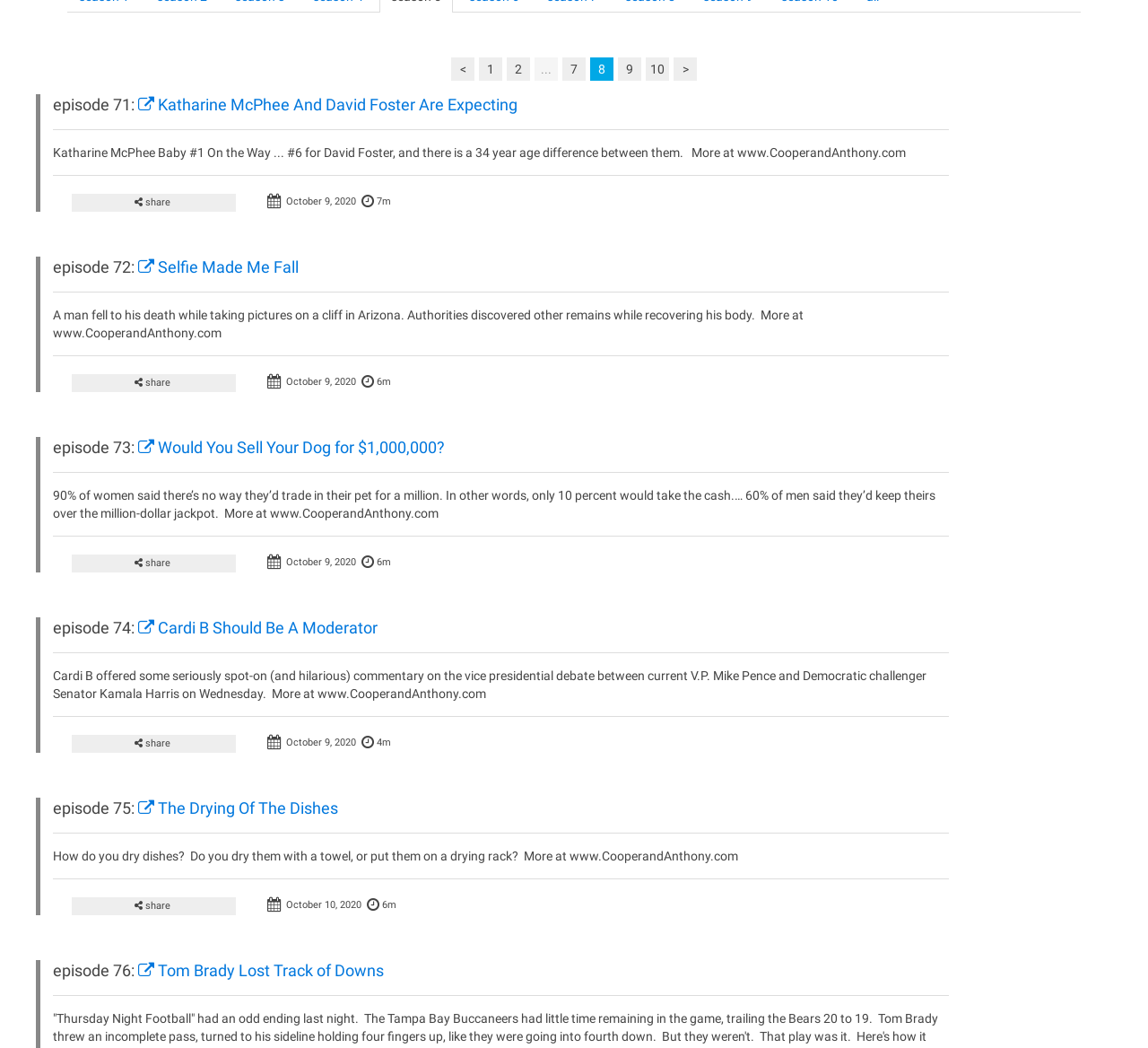Given the element description, predict the bounding box coordinates in the format (top-left x, top-left y, bottom-right x, bottom-right y), using floating point numbers between 0 and 1: share

[0.062, 0.185, 0.205, 0.202]